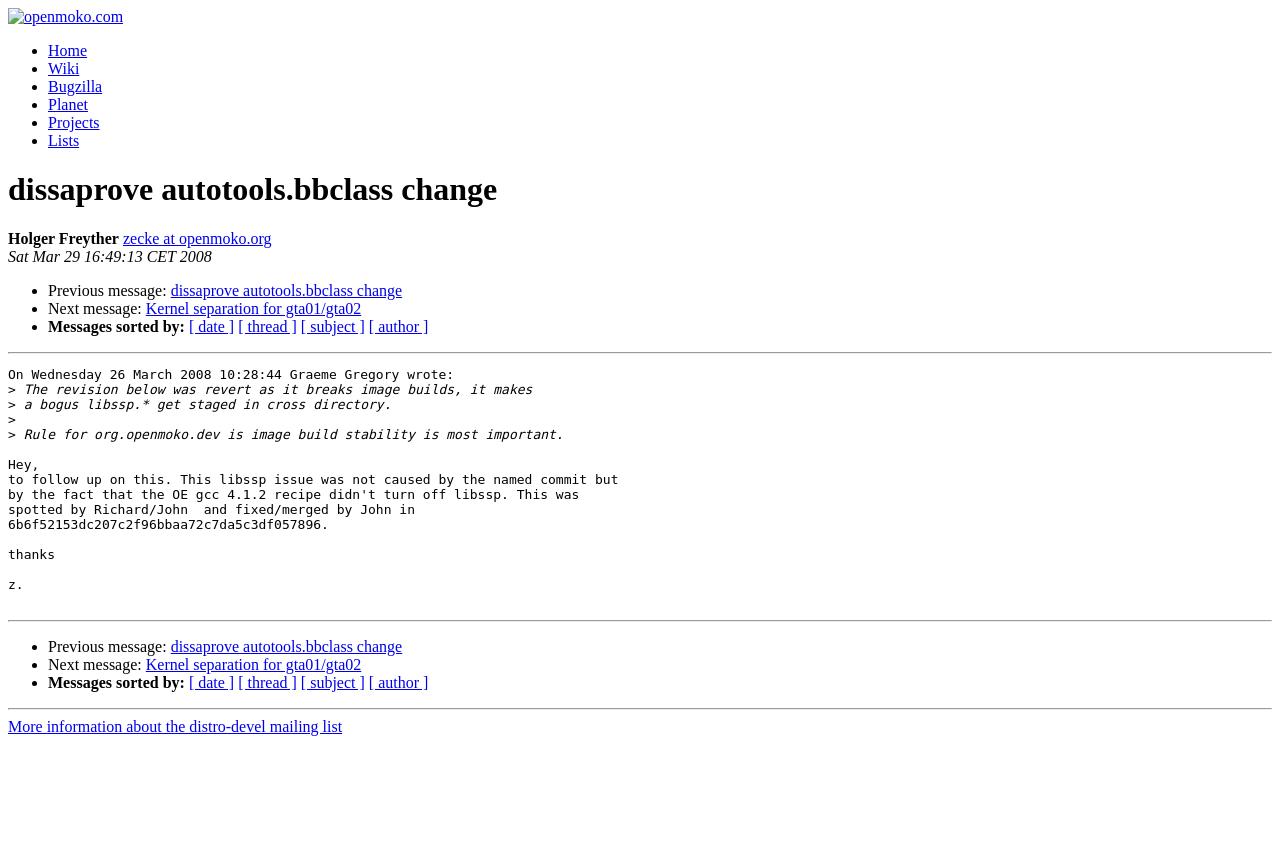Determine the bounding box coordinates of the region to click in order to accomplish the following instruction: "go to bugzilla". Provide the coordinates as four float numbers between 0 and 1, specifically [left, top, right, bottom].

[0.038, 0.092, 0.08, 0.112]